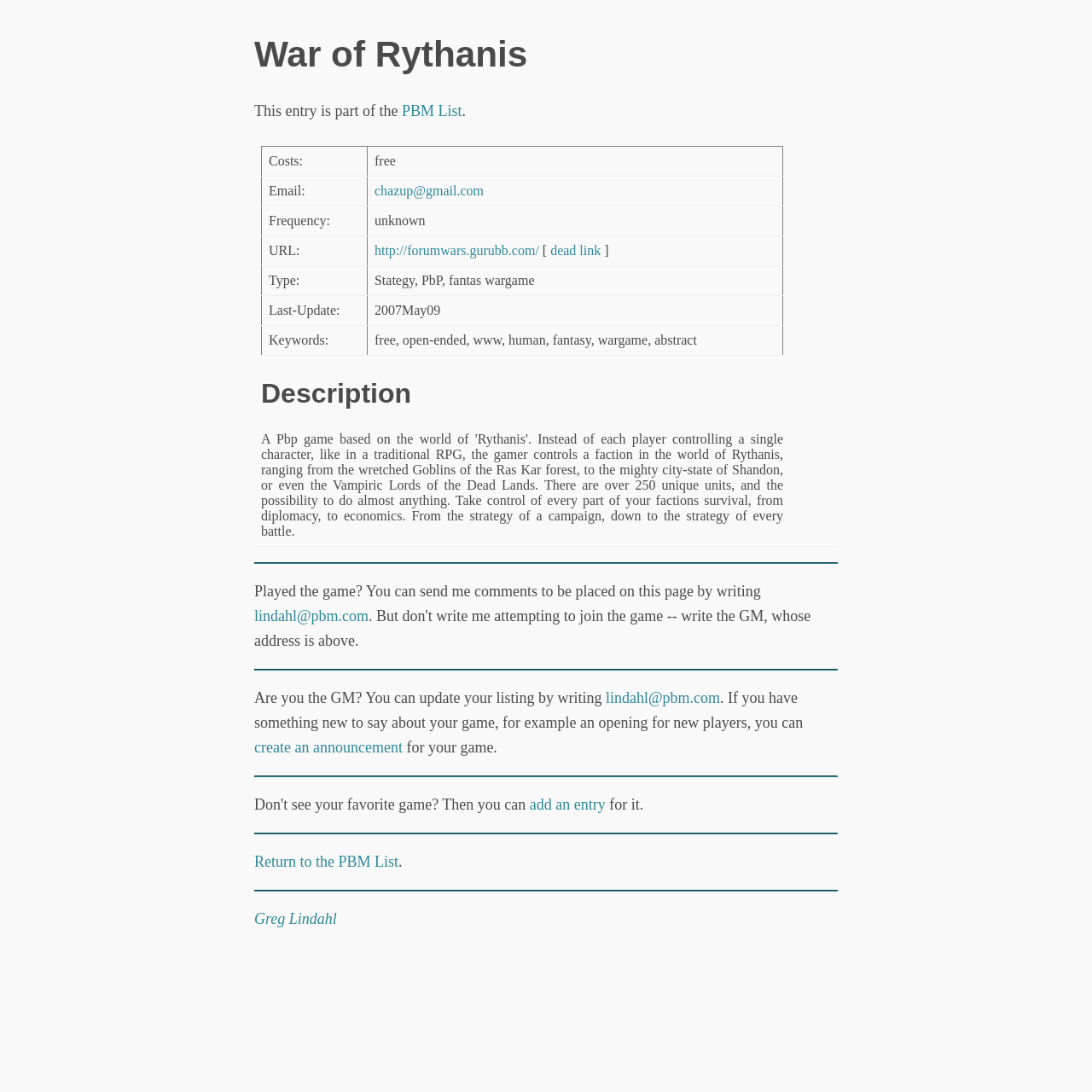Identify the bounding box coordinates of the section to be clicked to complete the task described by the following instruction: "Add an entry for it". The coordinates should be four float numbers between 0 and 1, formatted as [left, top, right, bottom].

[0.485, 0.729, 0.555, 0.745]